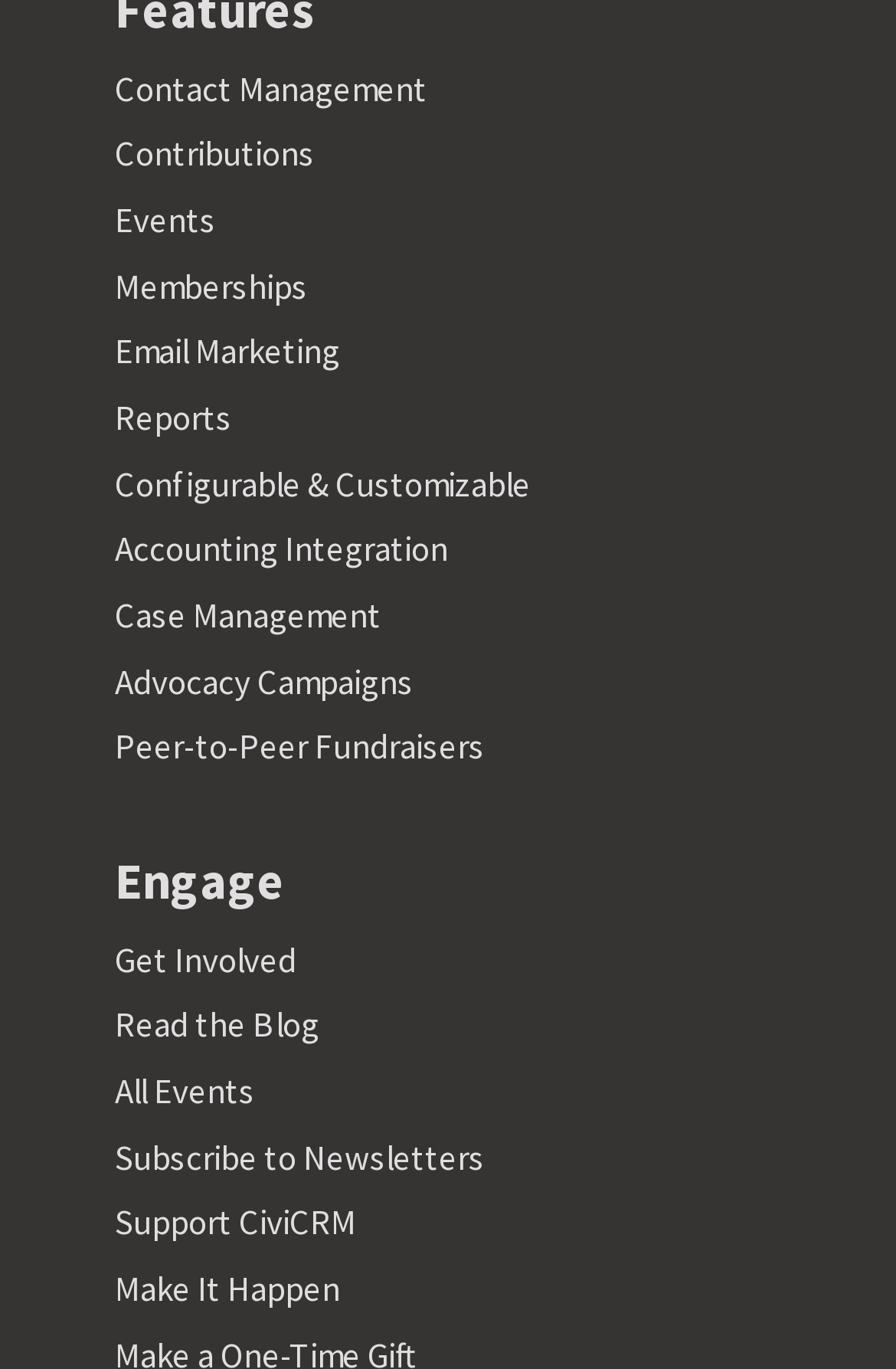Locate the bounding box of the UI element described in the following text: "All Events".

[0.128, 0.78, 0.285, 0.812]